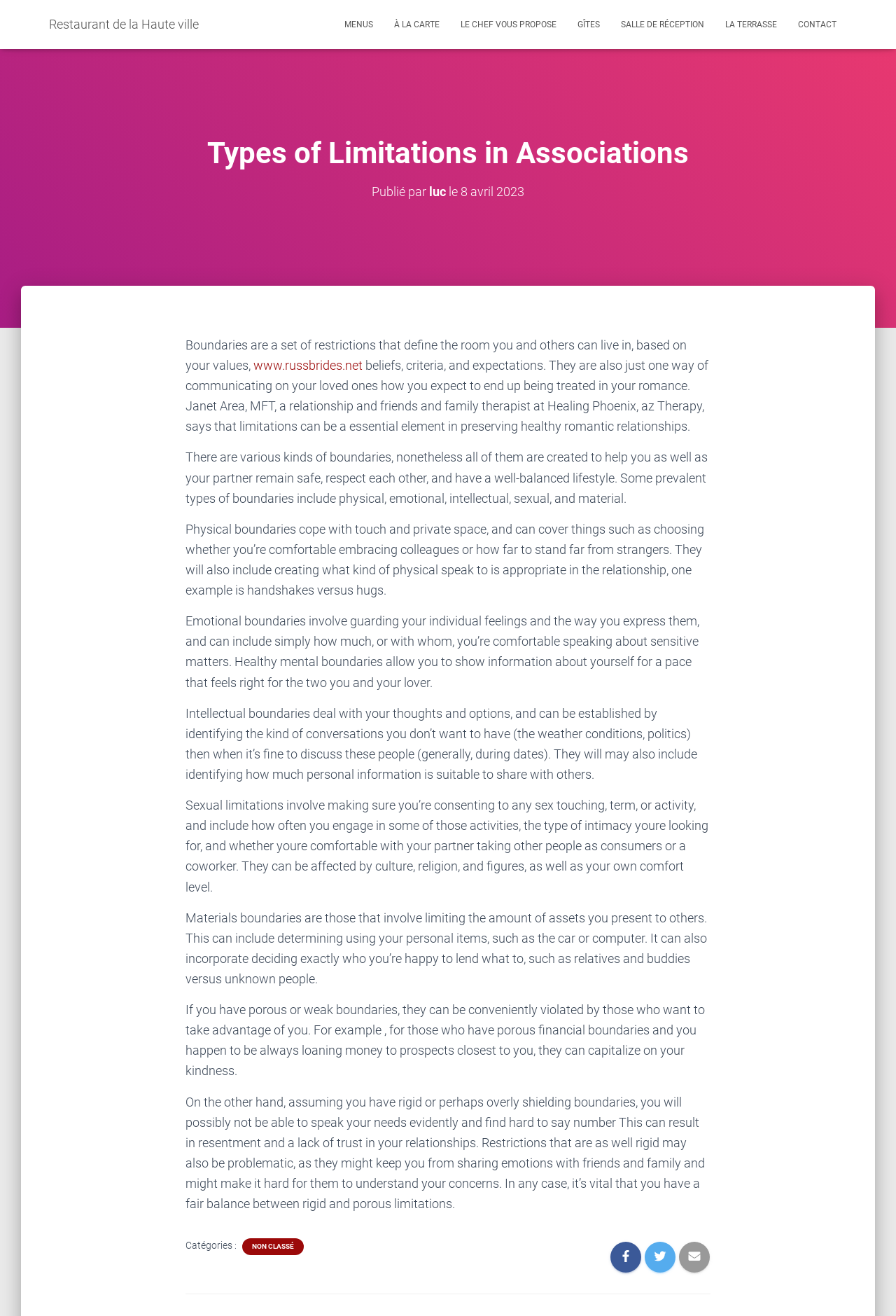Please specify the bounding box coordinates of the clickable region to carry out the following instruction: "Click the 'Restaurant de la Haute ville' link". The coordinates should be four float numbers between 0 and 1, in the format [left, top, right, bottom].

[0.043, 0.005, 0.234, 0.032]